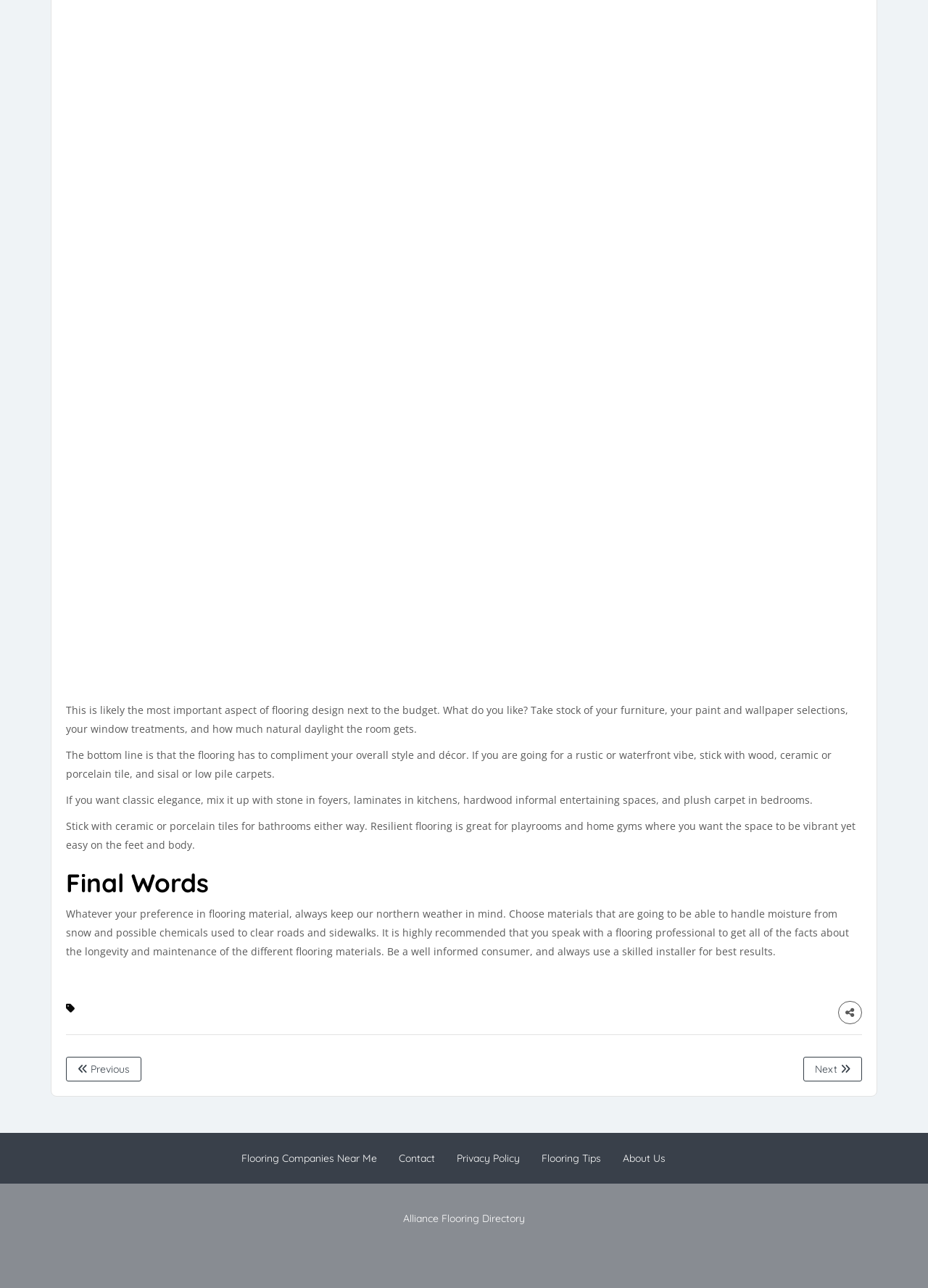Identify the bounding box coordinates of the element that should be clicked to fulfill this task: "Click on 'Contact'". The coordinates should be provided as four float numbers between 0 and 1, i.e., [left, top, right, bottom].

[0.429, 0.894, 0.468, 0.904]